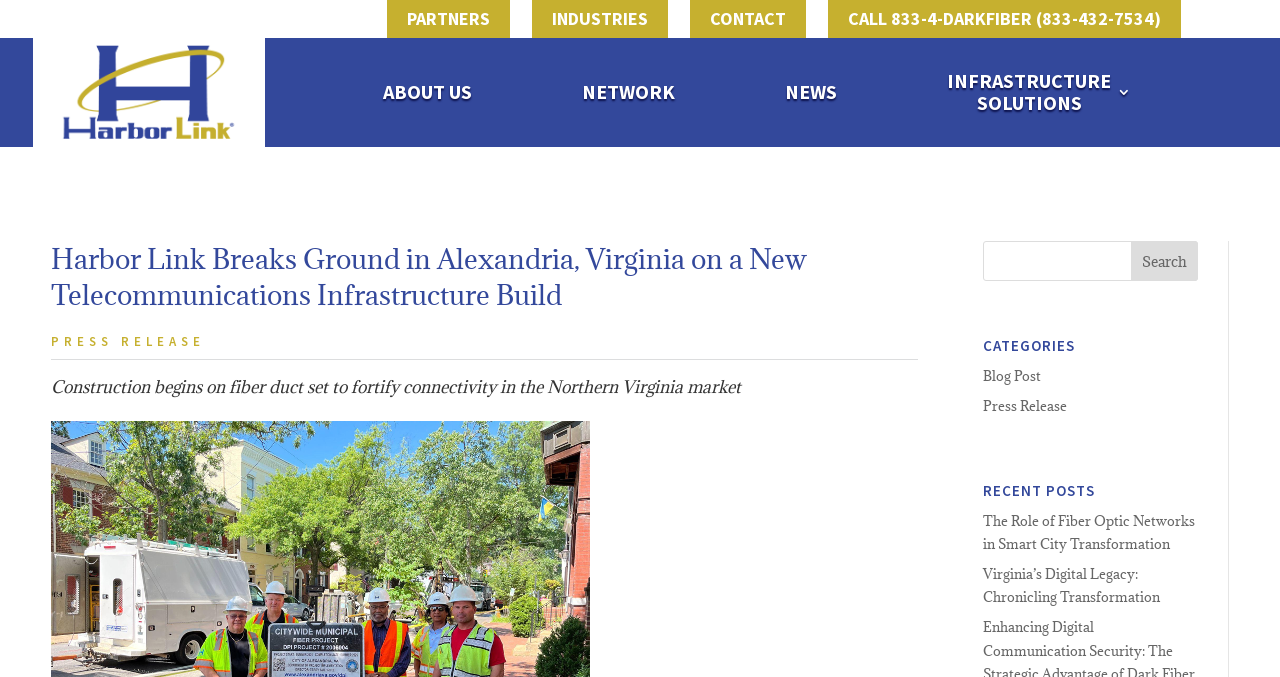Locate the bounding box coordinates of the area that needs to be clicked to fulfill the following instruction: "Read the PRESS RELEASE". The coordinates should be in the format of four float numbers between 0 and 1, namely [left, top, right, bottom].

[0.04, 0.491, 0.16, 0.516]